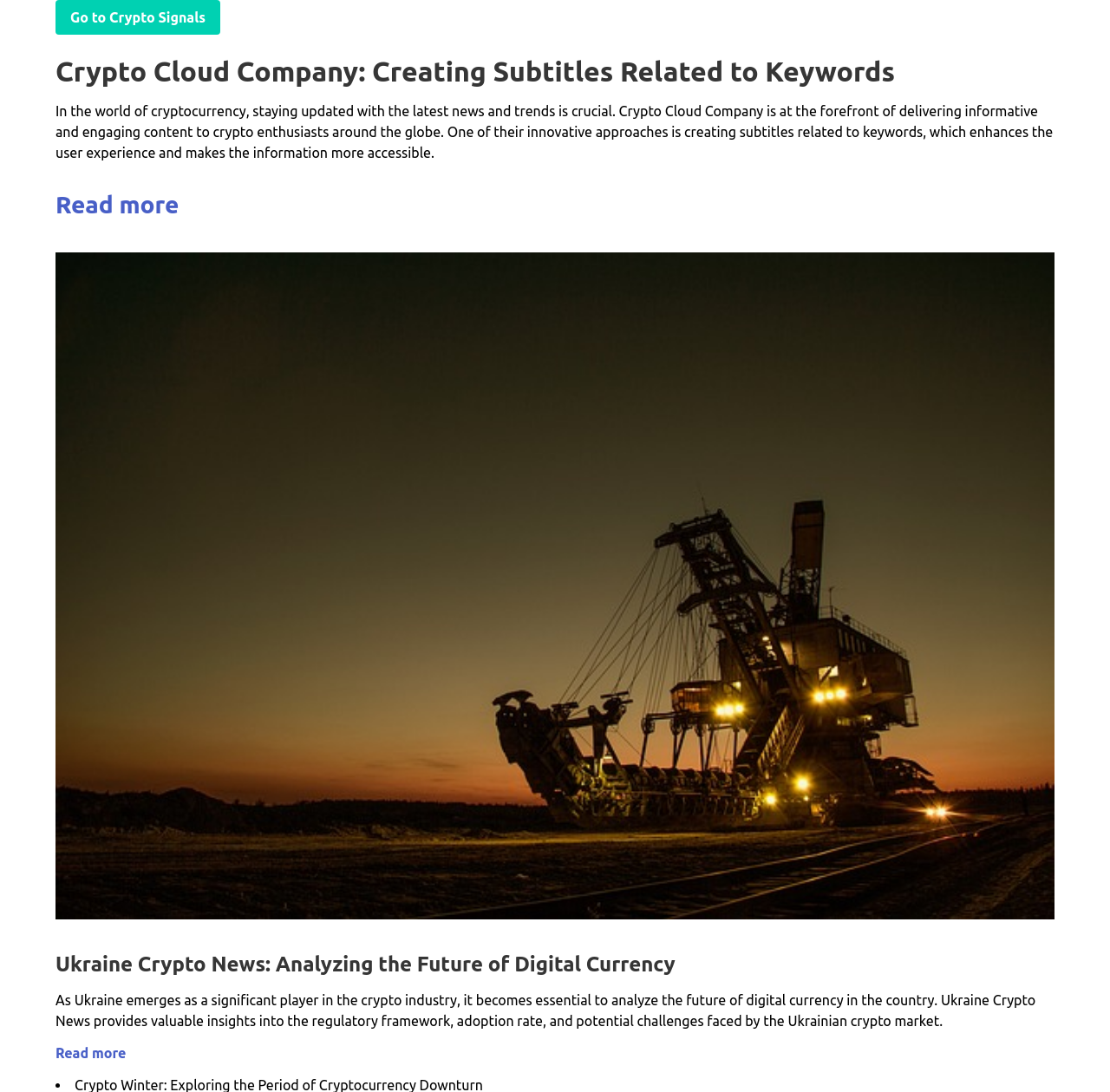Given the webpage screenshot, identify the bounding box of the UI element that matches this description: "Read more".

[0.05, 0.175, 0.161, 0.199]